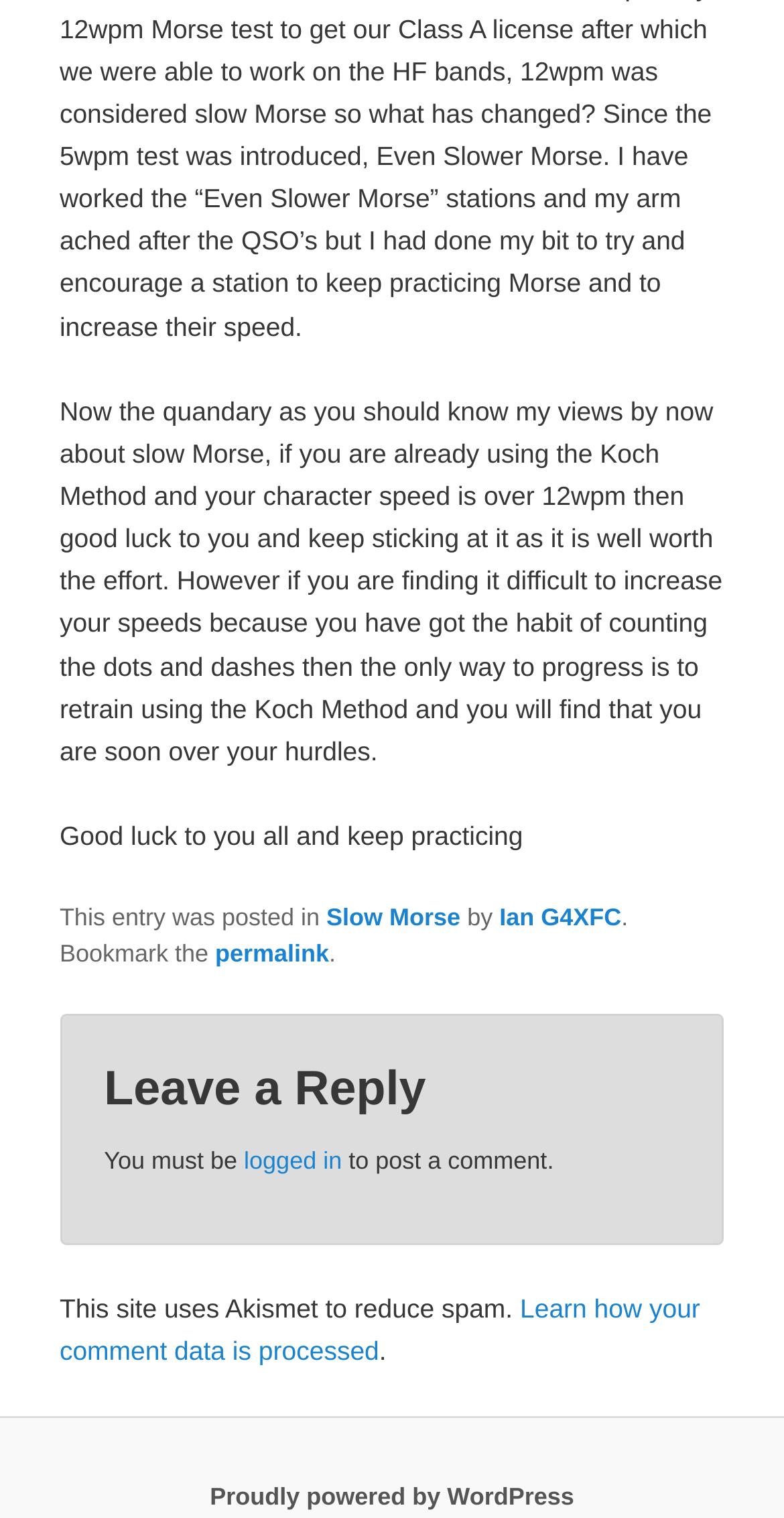Look at the image and give a detailed response to the following question: What is the purpose of Akismet on this site?

The purpose of Akismet on this site can be determined by looking at the StaticText element with ID 205, which says 'This site uses Akismet to reduce spam'. This indicates that Akismet is used to prevent or reduce spam comments on the site.